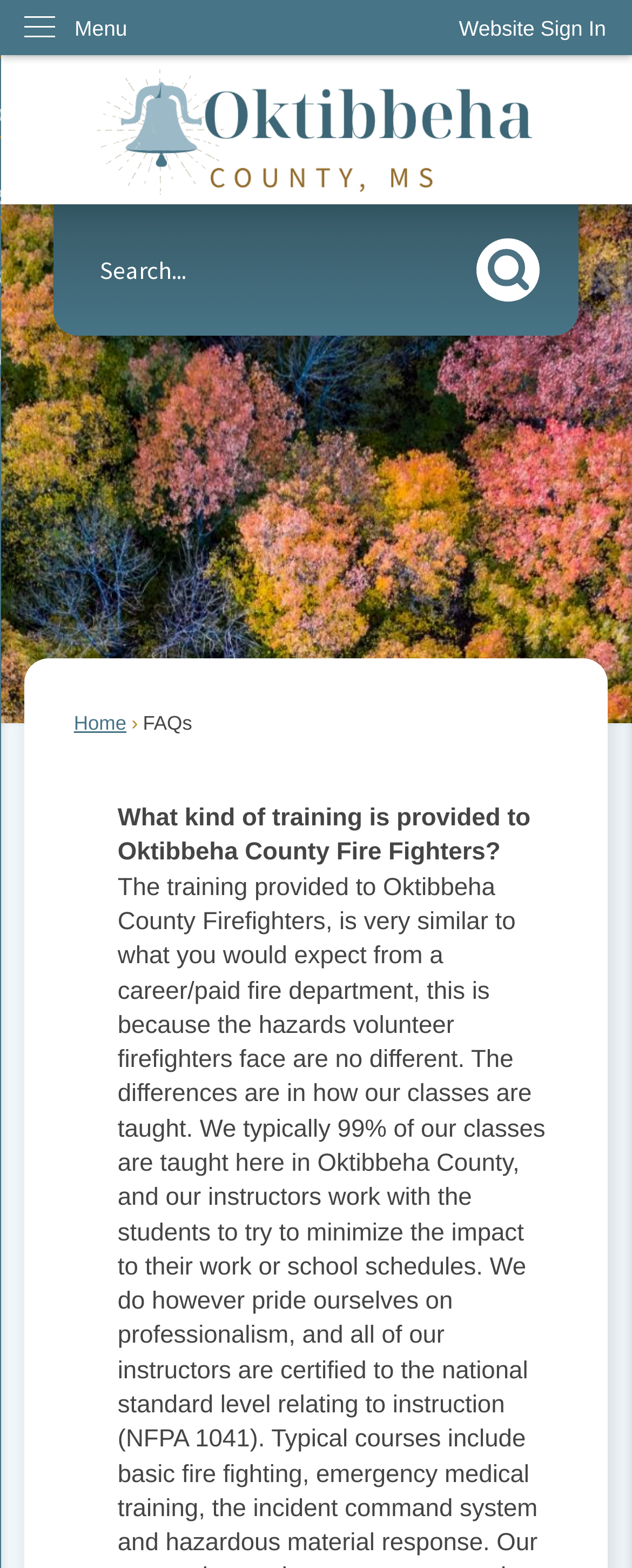Bounding box coordinates are specified in the format (top-left x, top-left y, bottom-right x, bottom-right y). All values are floating point numbers bounded between 0 and 1. Please provide the bounding box coordinate of the region this sentence describes: parent_node: Search name="searchField" placeholder="Search..." title="Search..."

[0.105, 0.139, 0.895, 0.206]